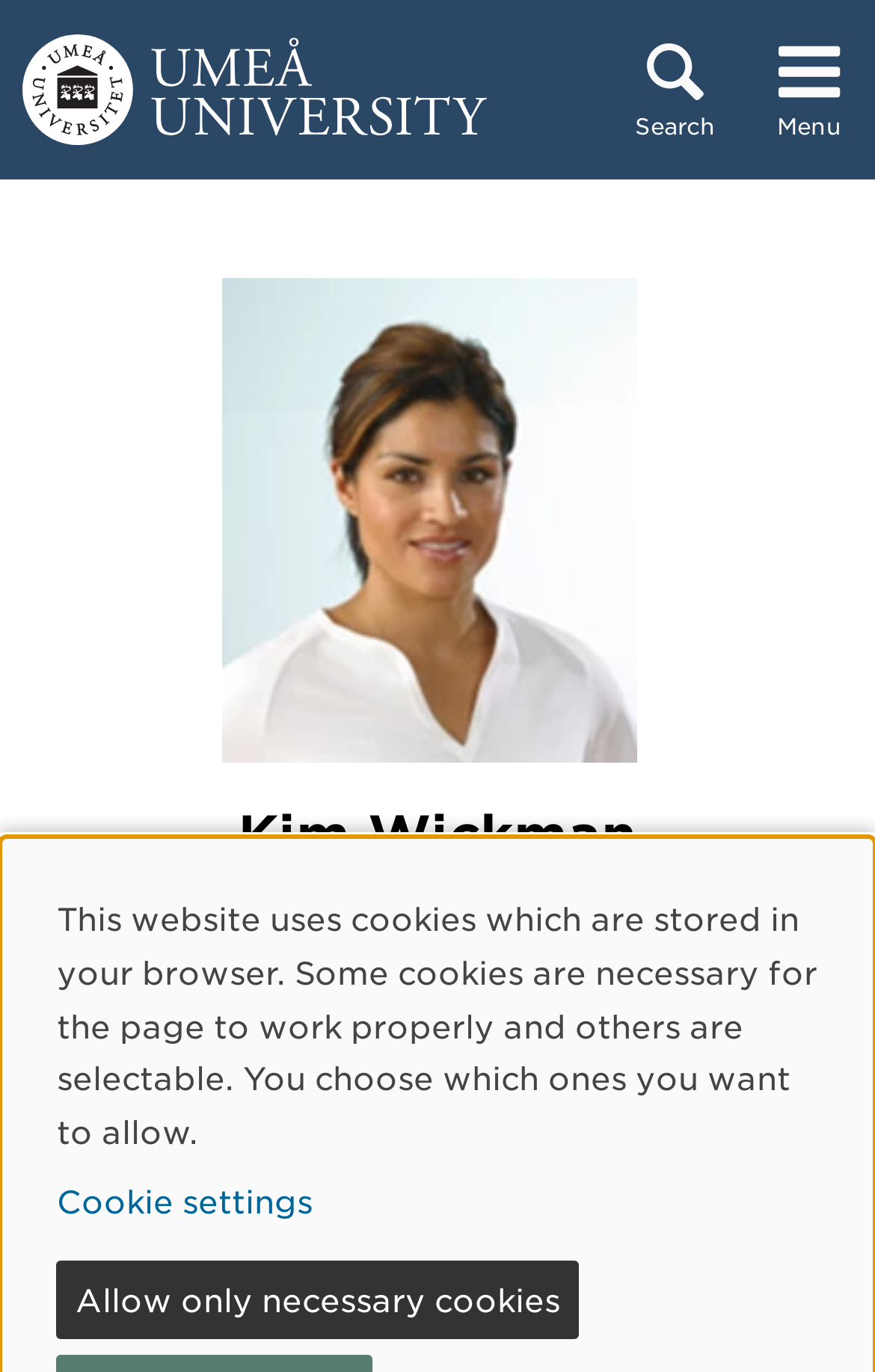What is the institution associated with the logo on this webpage?
Please ensure your answer to the question is detailed and covers all necessary aspects.

The webpage has an image element with the text 'Umeå University', which is likely a logo, and it is associated with the link 'Umeå University'.